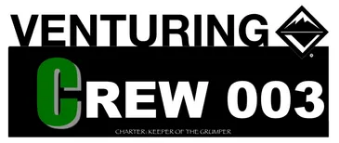Carefully examine the image and provide an in-depth answer to the question: What is the phrase written at the bottom of the logo?

The question asks about the phrase written at the bottom of the logo. The caption explicitly states that the phrase 'CHARTER KEEPER OF THE GRUMPER' is included at the bottom of the logo, perhaps denoting the crew’s unique motto or mission.